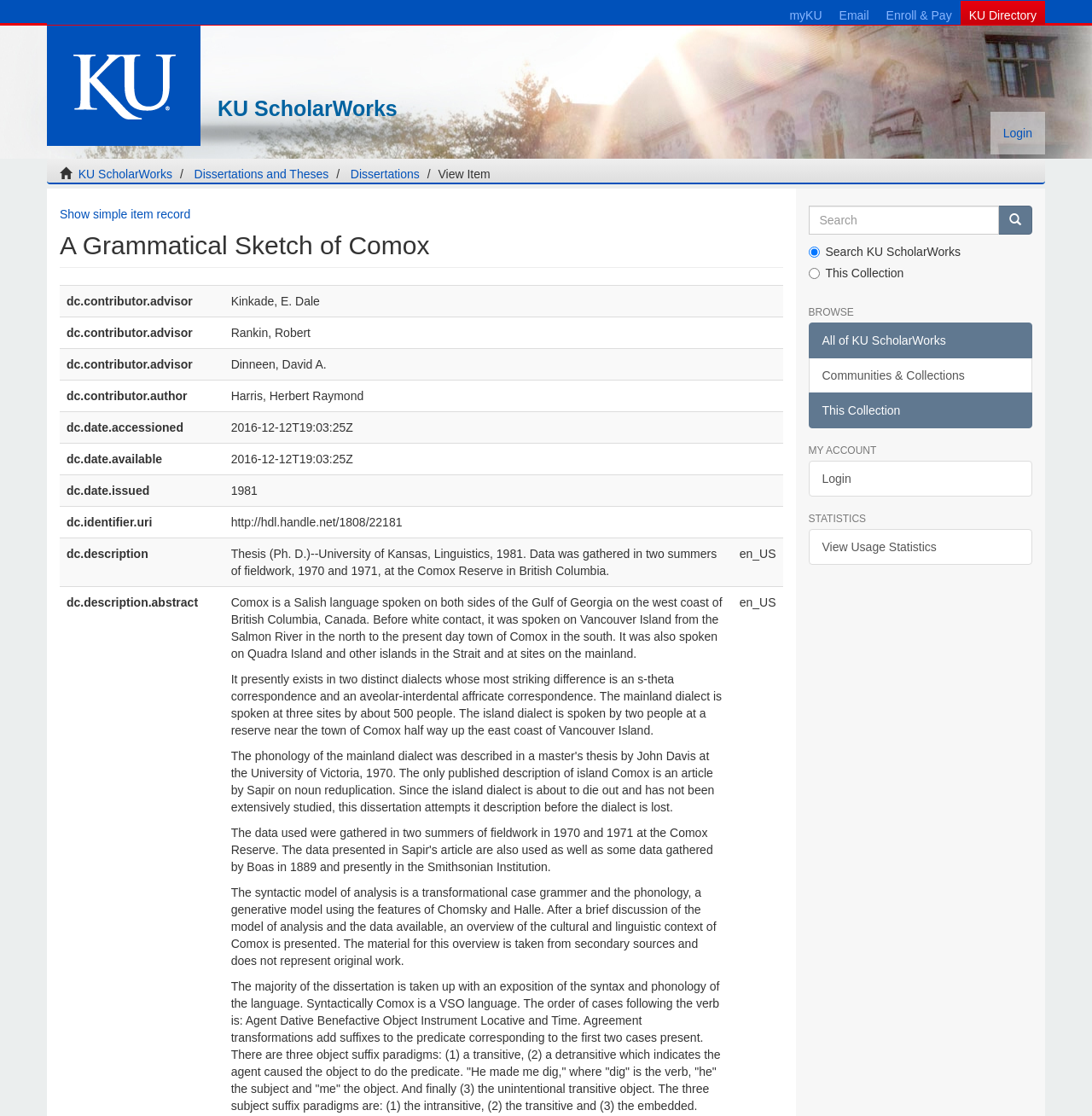Please identify the coordinates of the bounding box that should be clicked to fulfill this instruction: "Login to the system".

[0.907, 0.1, 0.957, 0.138]